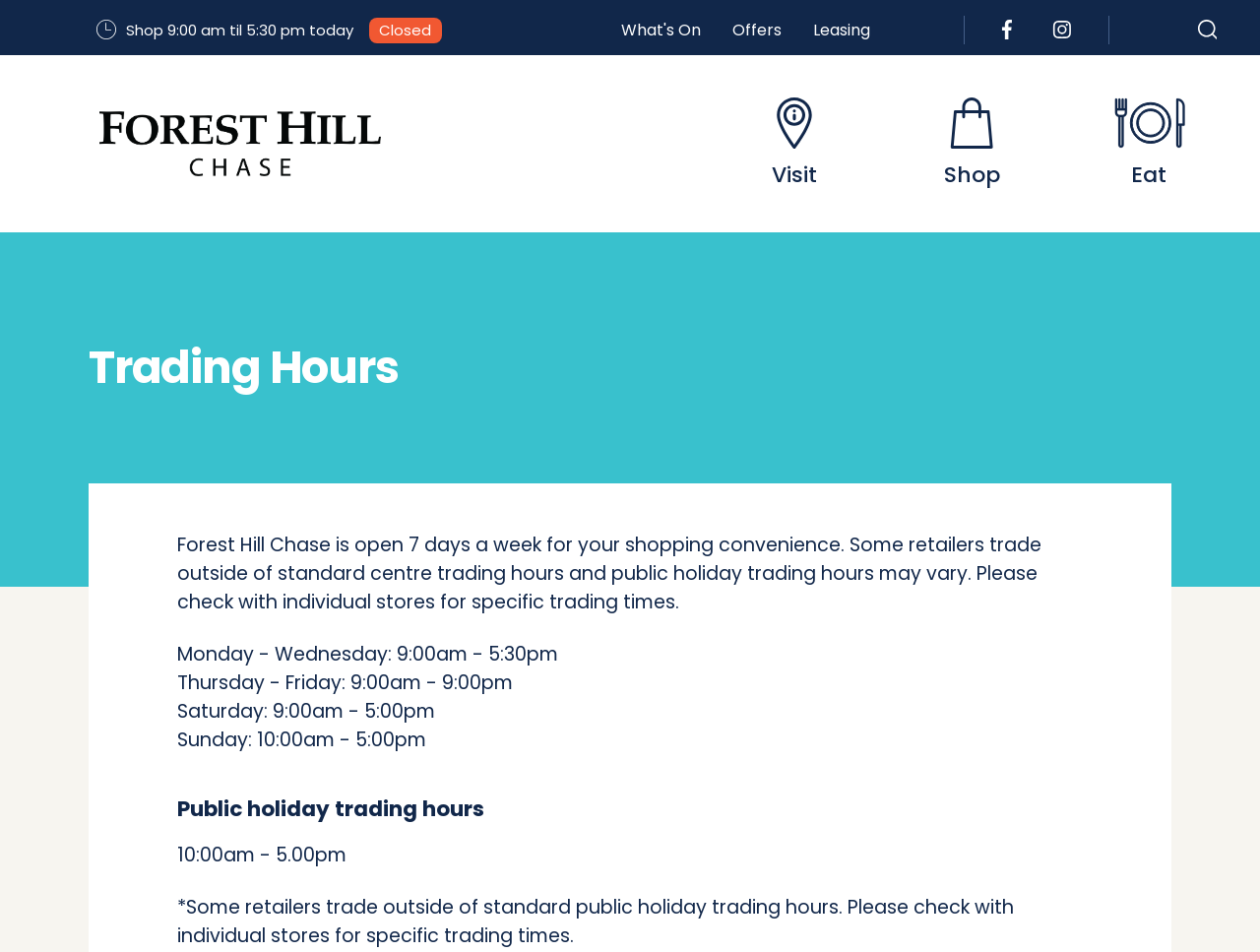What is the name of the shopping center?
Examine the image and give a concise answer in one word or a short phrase.

Forest Hill Chase